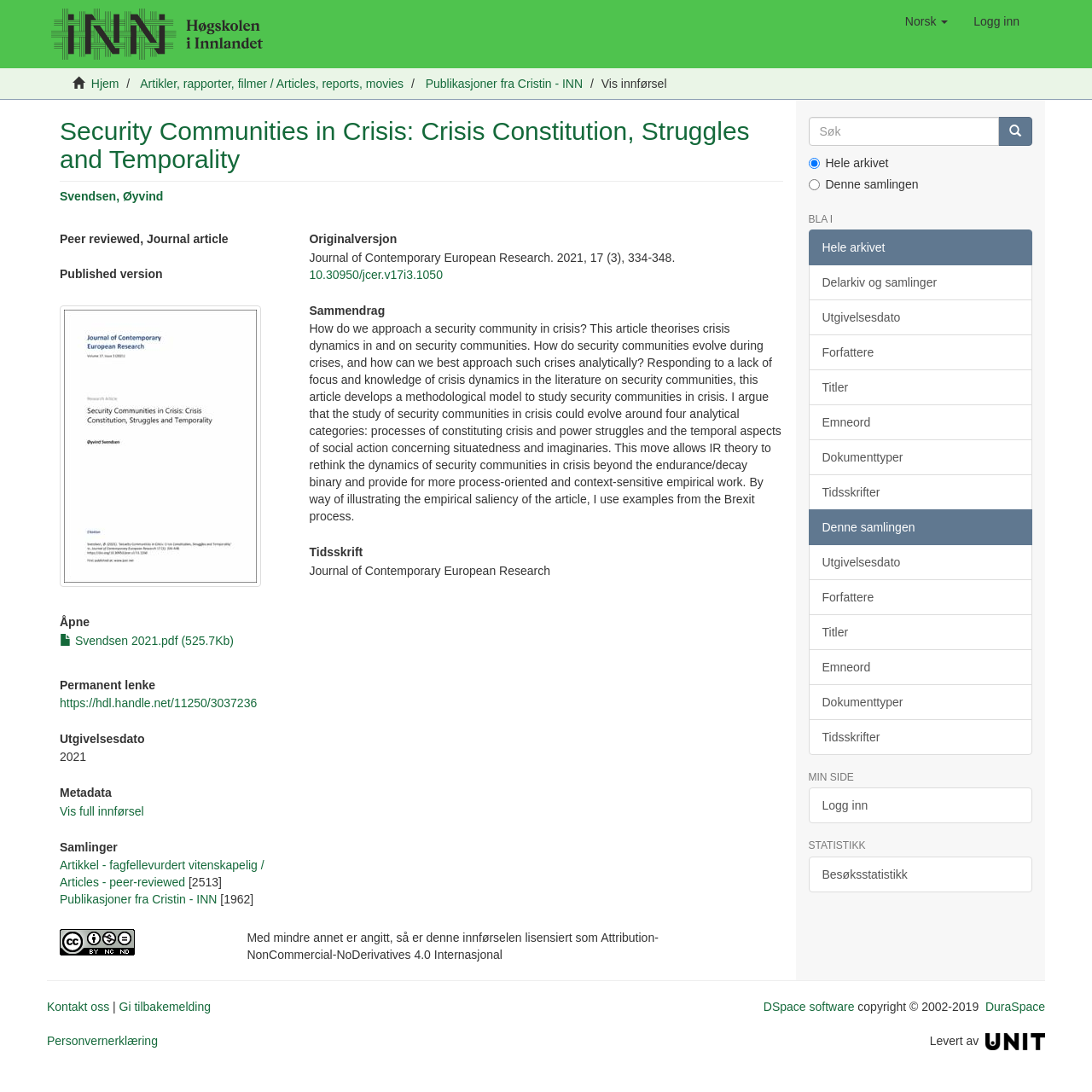Pinpoint the bounding box coordinates of the element that must be clicked to accomplish the following instruction: "Watch Ali's daredevil date with Roberto". The coordinates should be in the format of four float numbers between 0 and 1, i.e., [left, top, right, bottom].

None